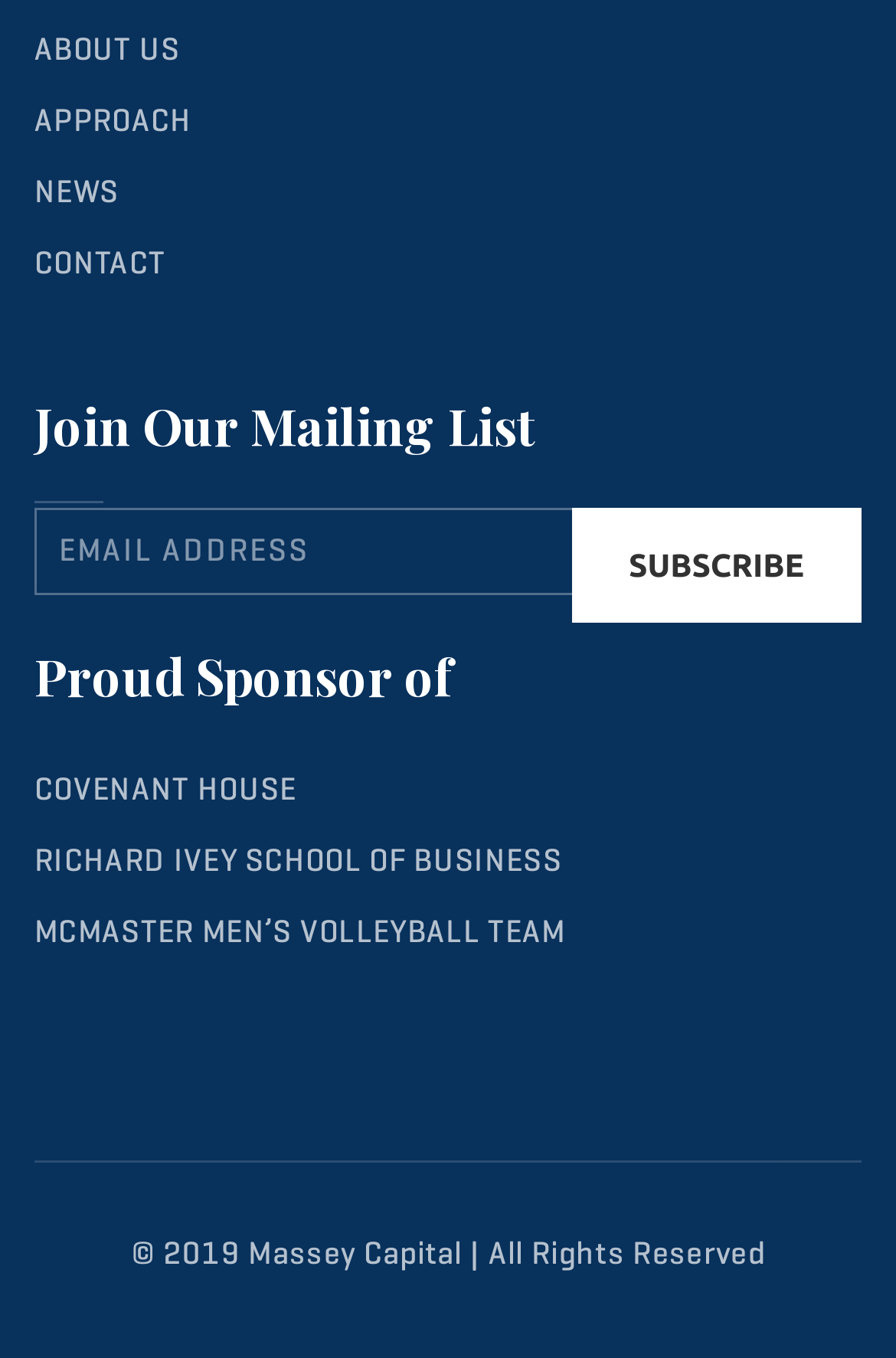Please identify the bounding box coordinates of the element I need to click to follow this instruction: "Visit Covenant House website".

[0.038, 0.57, 0.331, 0.593]